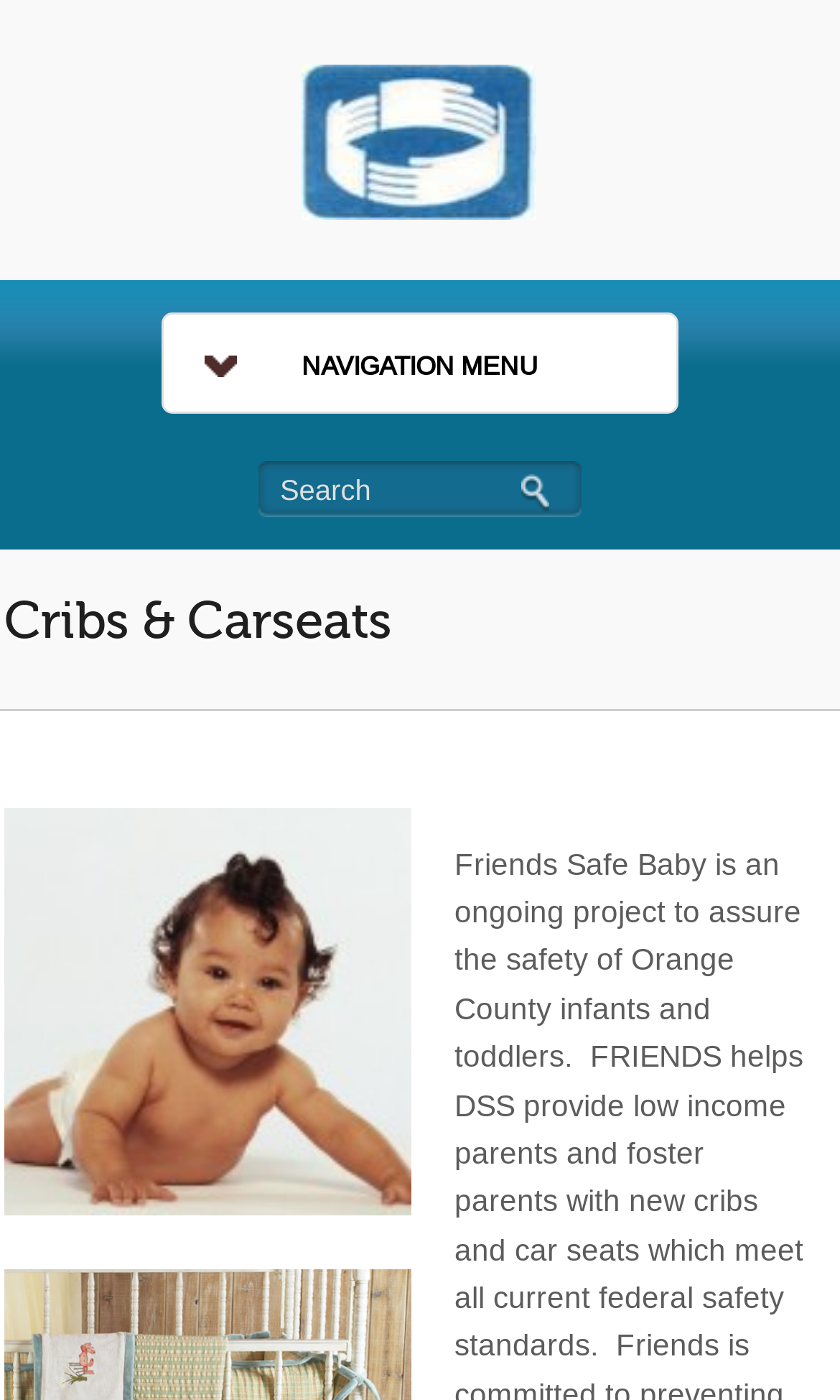Please reply to the following question with a single word or a short phrase:
What is the logo of Friends of Orange County DSS?

Friends of Orange County DSS